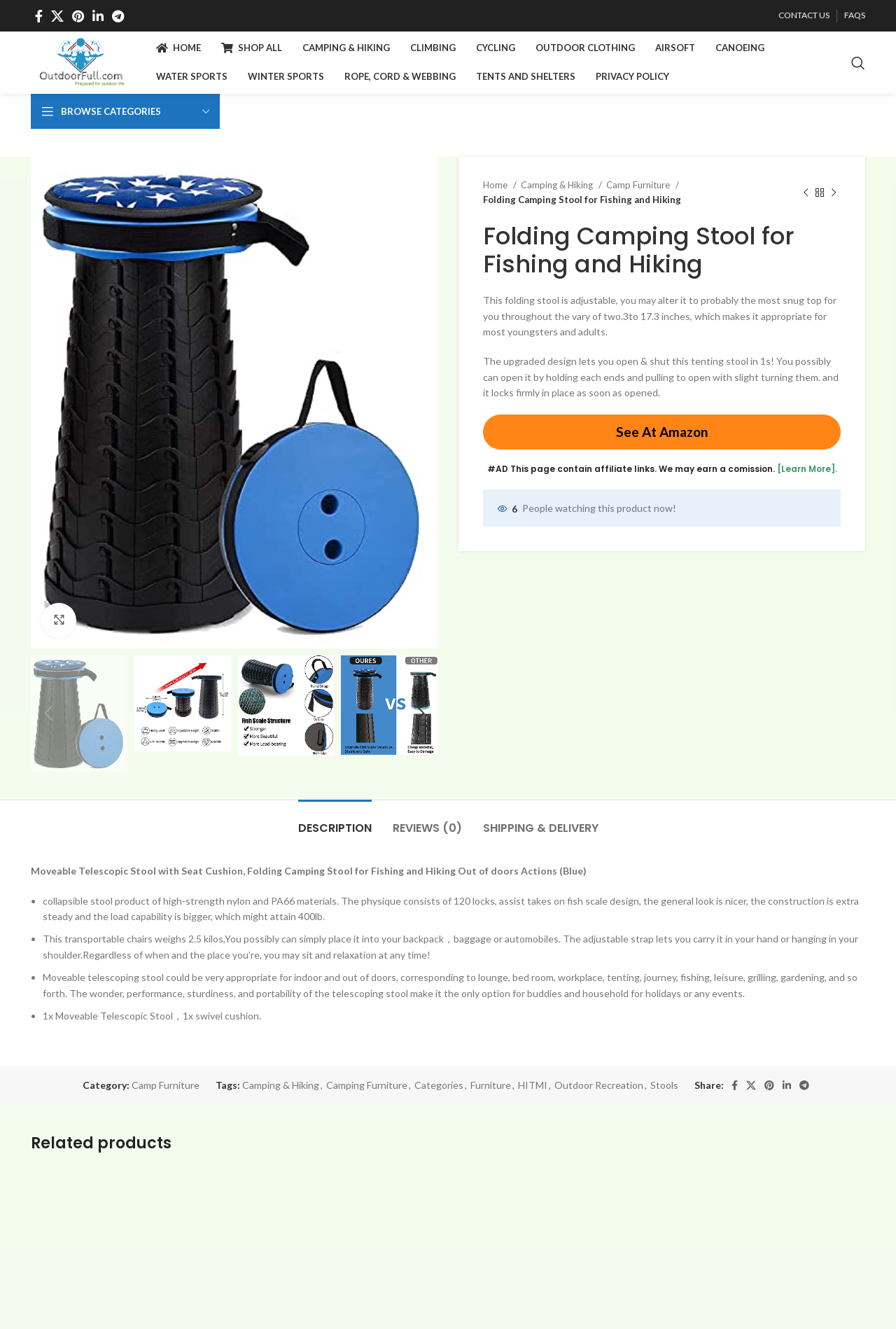Please locate and retrieve the main header text of the webpage.

Folding Camping Stool for Fishing and Hiking